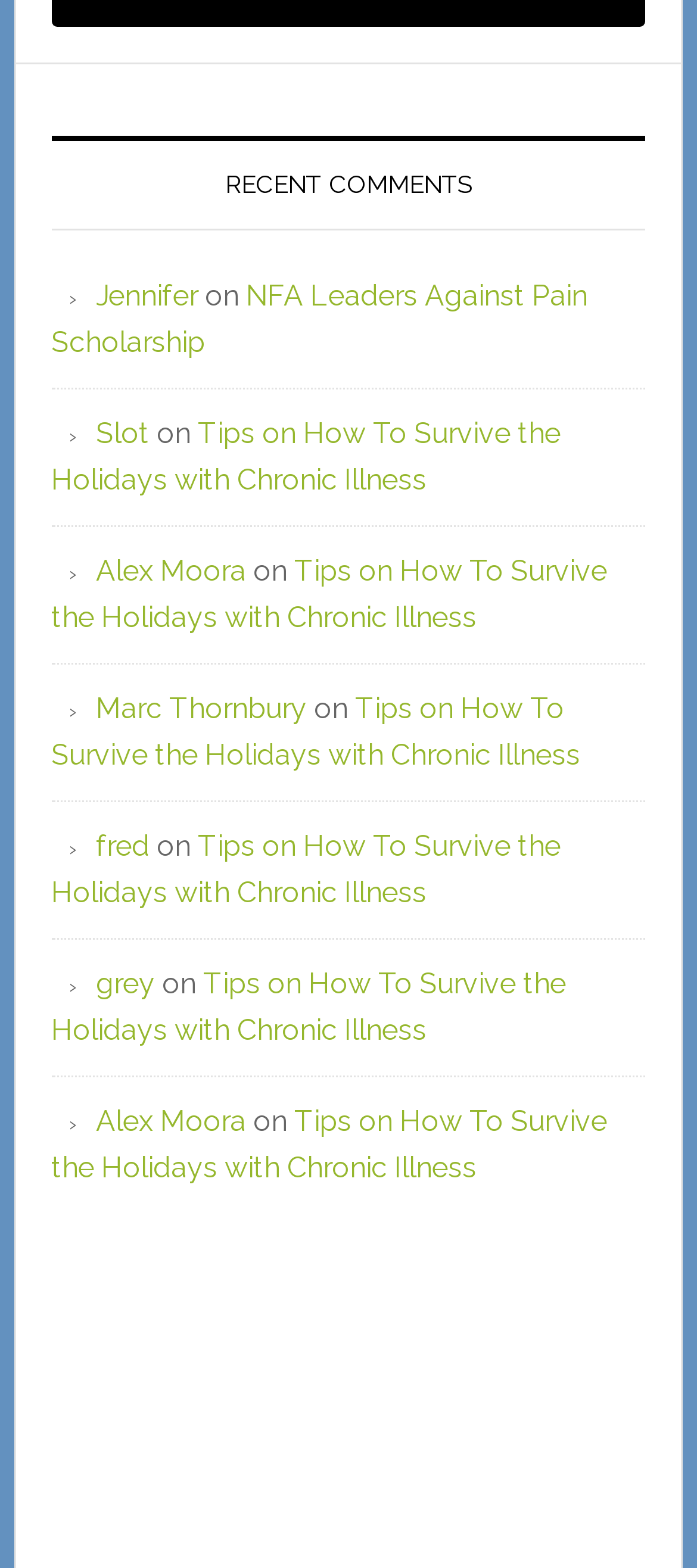Answer the question in one word or a short phrase:
What is the title of the section?

RECENT COMMENTS